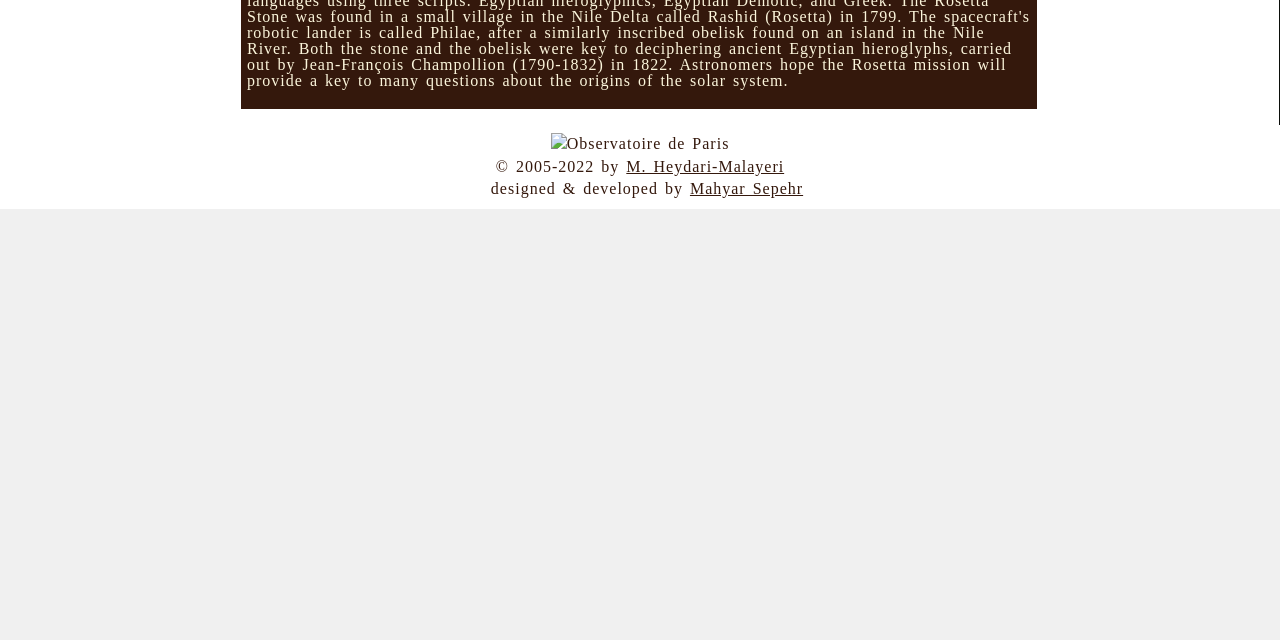Given the element description, predict the bounding box coordinates in the format (top-left x, top-left y, bottom-right x, bottom-right y). Make sure all values are between 0 and 1. Here is the element description: M. Heydari-Malayeri

[0.489, 0.246, 0.613, 0.273]